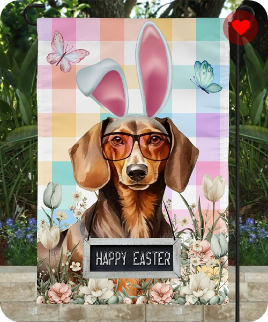Provide a single word or phrase to answer the given question: 
What is the pattern on the background?

pastel checkered